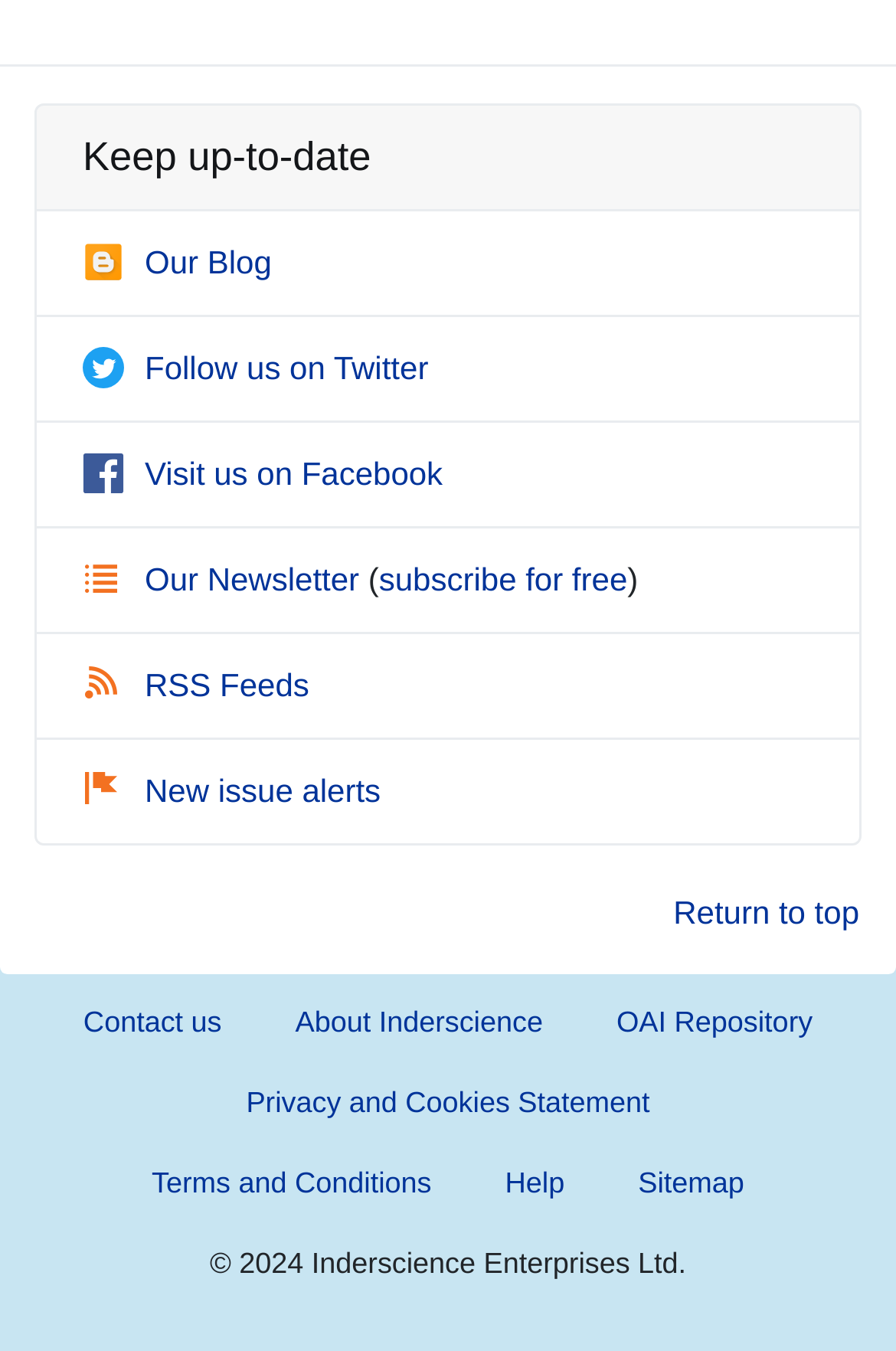Please specify the bounding box coordinates of the clickable section necessary to execute the following command: "Return to top".

[0.751, 0.658, 0.959, 0.694]